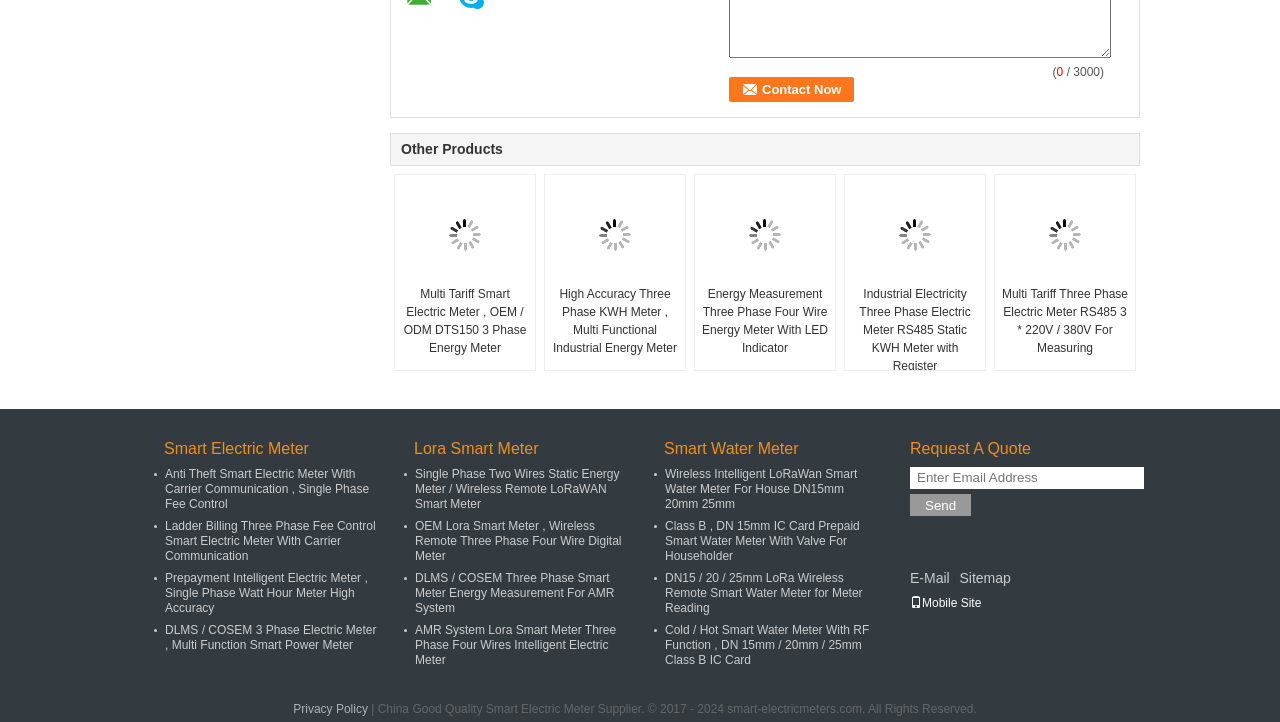Provide the bounding box coordinates of the HTML element described by the text: "value="Contact Now"".

[0.57, 0.107, 0.668, 0.141]